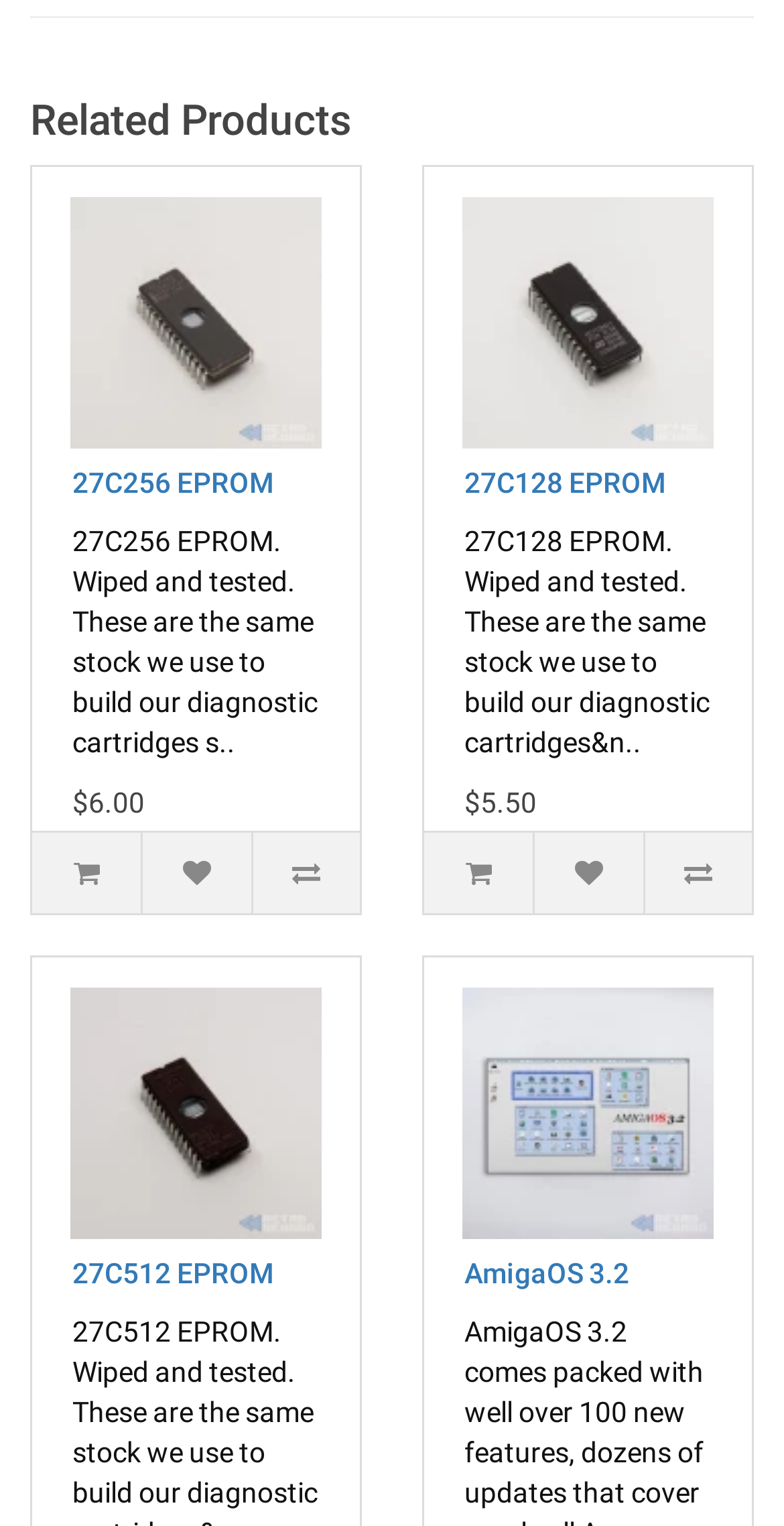Please answer the following question using a single word or phrase: 
How many products are listed?

4